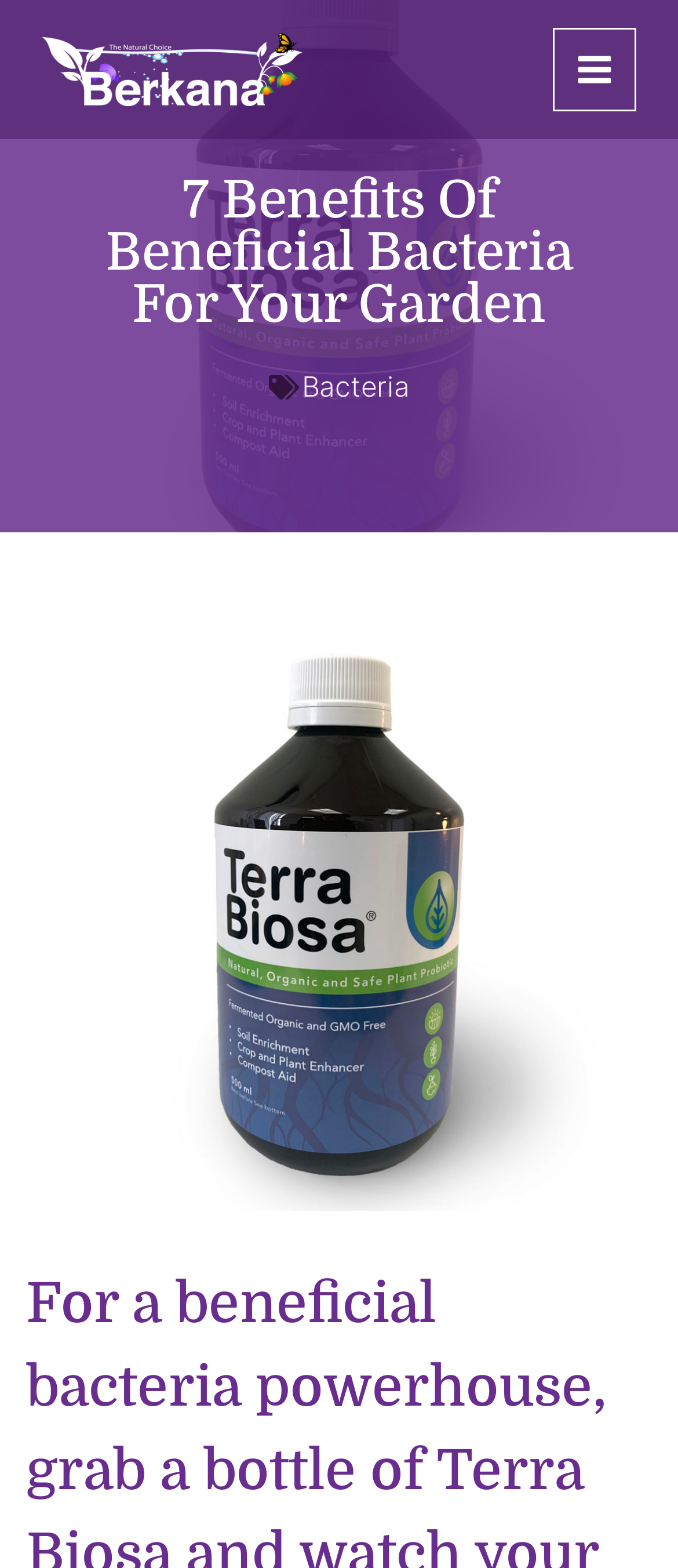Please reply to the following question using a single word or phrase: 
What is the size of the Terra Biosa bottle shown in the image?

500 ml